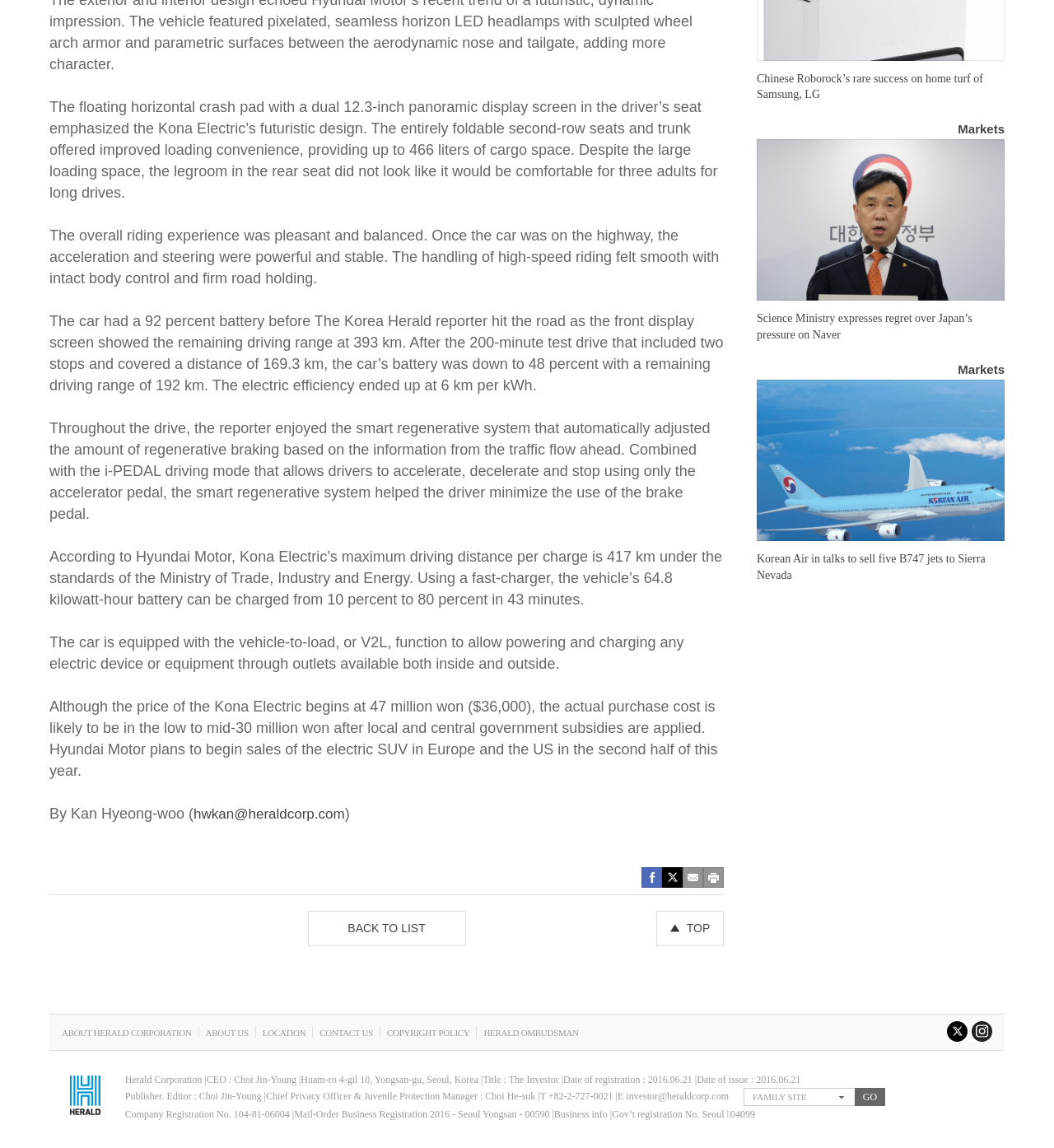Who wrote the article about Kona Electric?
Based on the screenshot, answer the question with a single word or phrase.

Kan Hyeong-woo